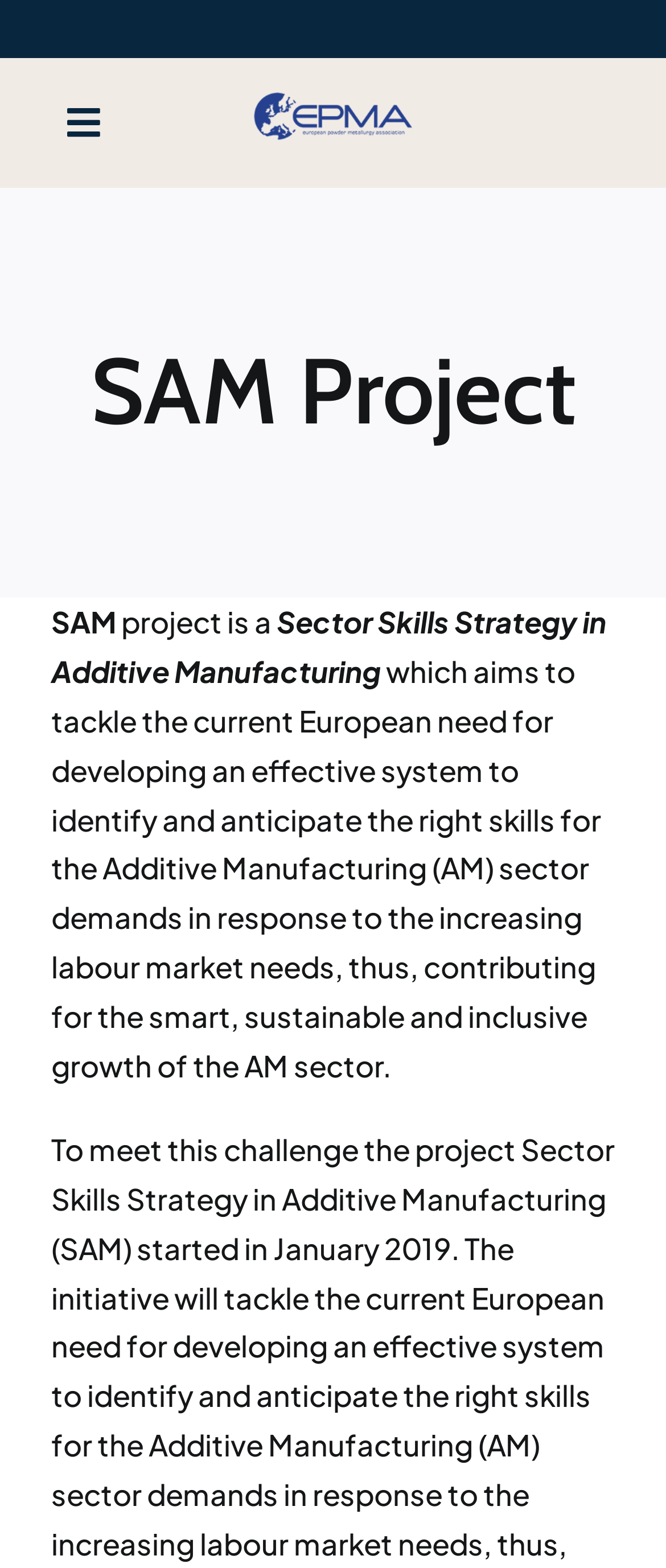Can you specify the bounding box coordinates for the region that should be clicked to fulfill this instruction: "Go to Who we are page".

[0.0, 0.123, 1.0, 0.194]